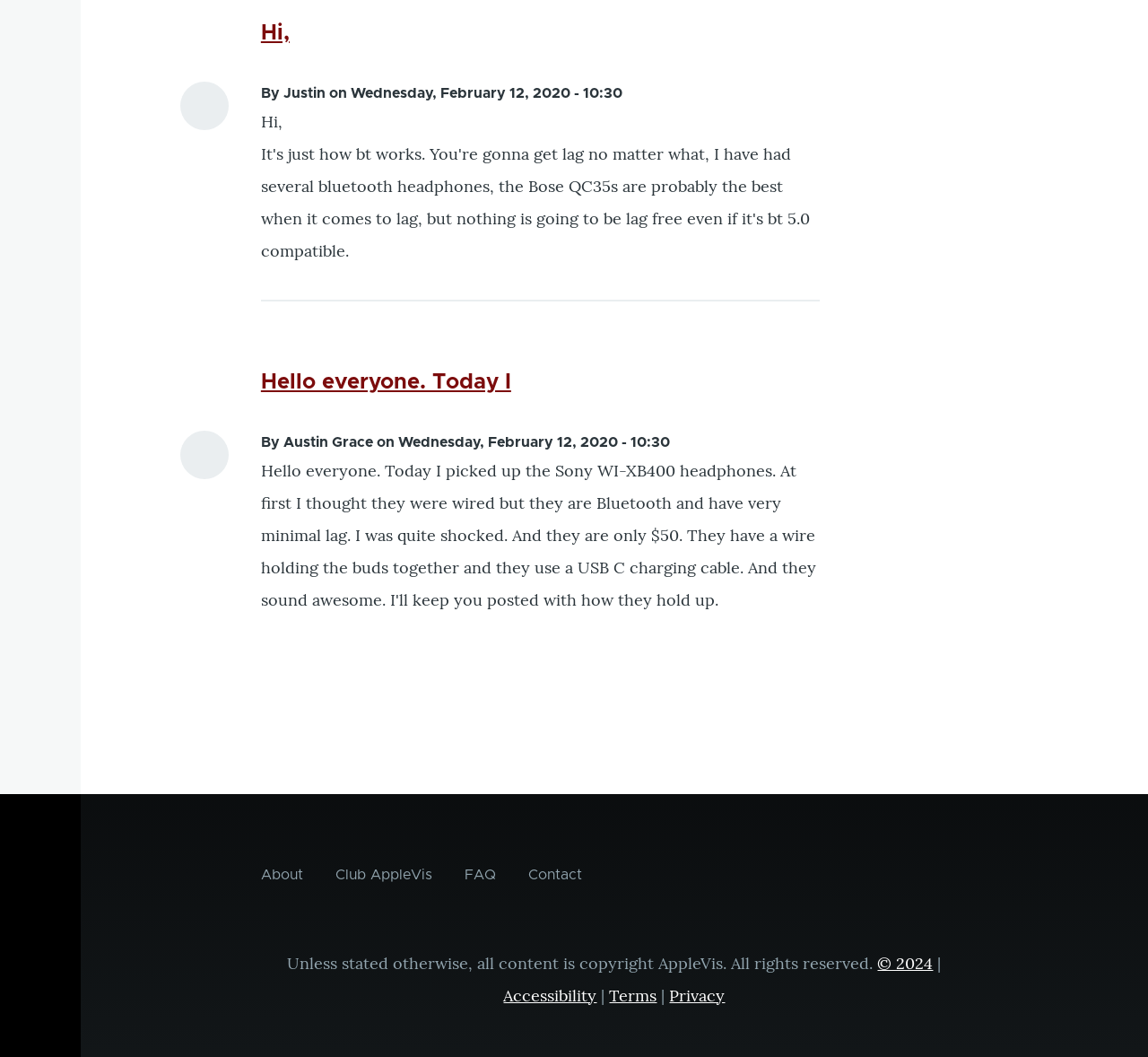Please provide a detailed answer to the question below based on the screenshot: 
How many footer sections are there on this webpage?

I found two footer sections on the webpage, one with 'By Justin' and another with 'By Austin Grace'. Therefore, there are two footer sections on this webpage.